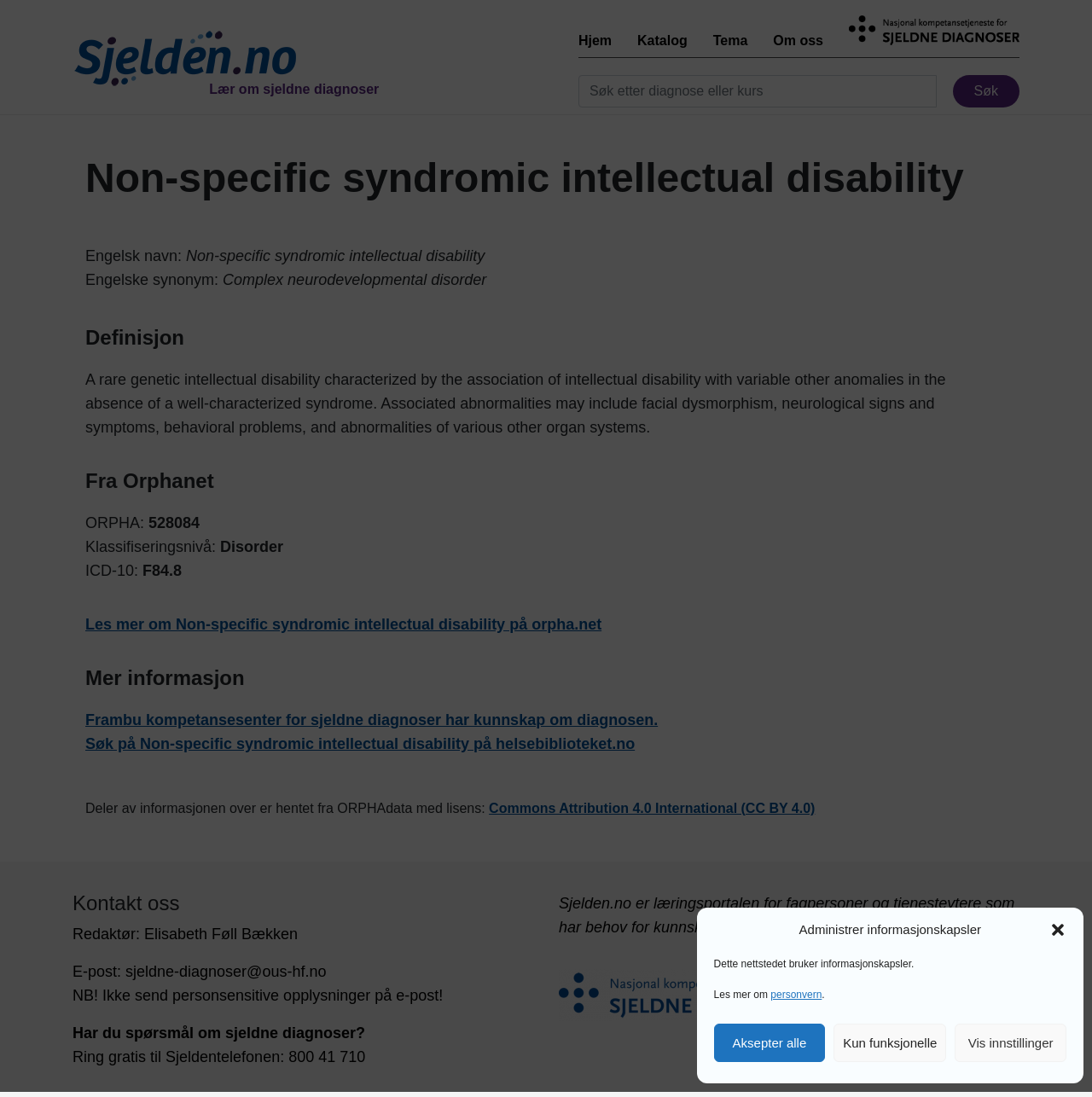Identify the bounding box coordinates of the specific part of the webpage to click to complete this instruction: "Go to the homepage".

[0.53, 0.027, 0.56, 0.048]